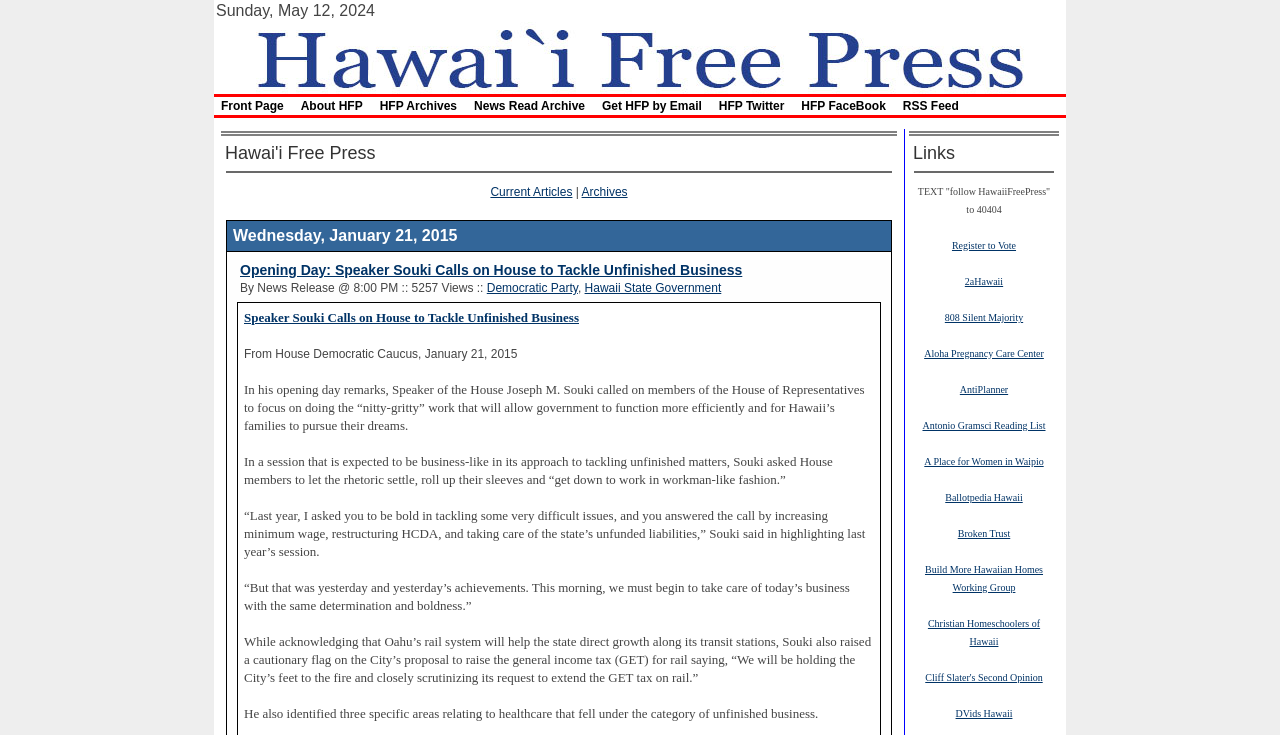Find the bounding box coordinates for the UI element whose description is: "Hawaii State Government". The coordinates should be four float numbers between 0 and 1, in the format [left, top, right, bottom].

[0.457, 0.382, 0.564, 0.401]